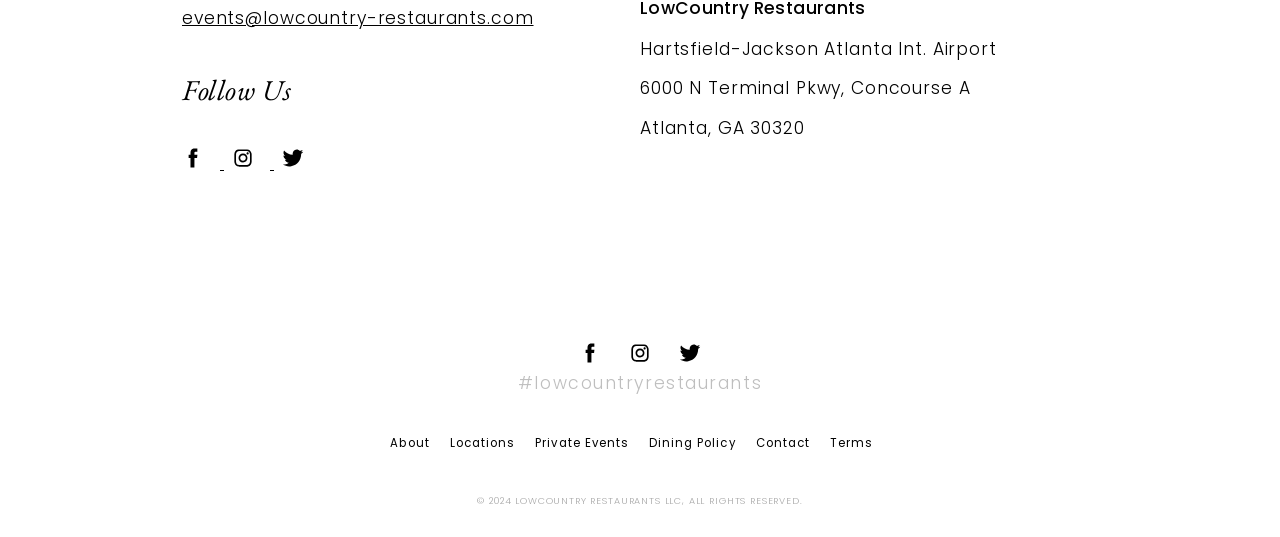Use one word or a short phrase to answer the question provided: 
What is the address of the restaurant?

6000 N Terminal Pkwy, Concourse A, Atlanta, GA 30320